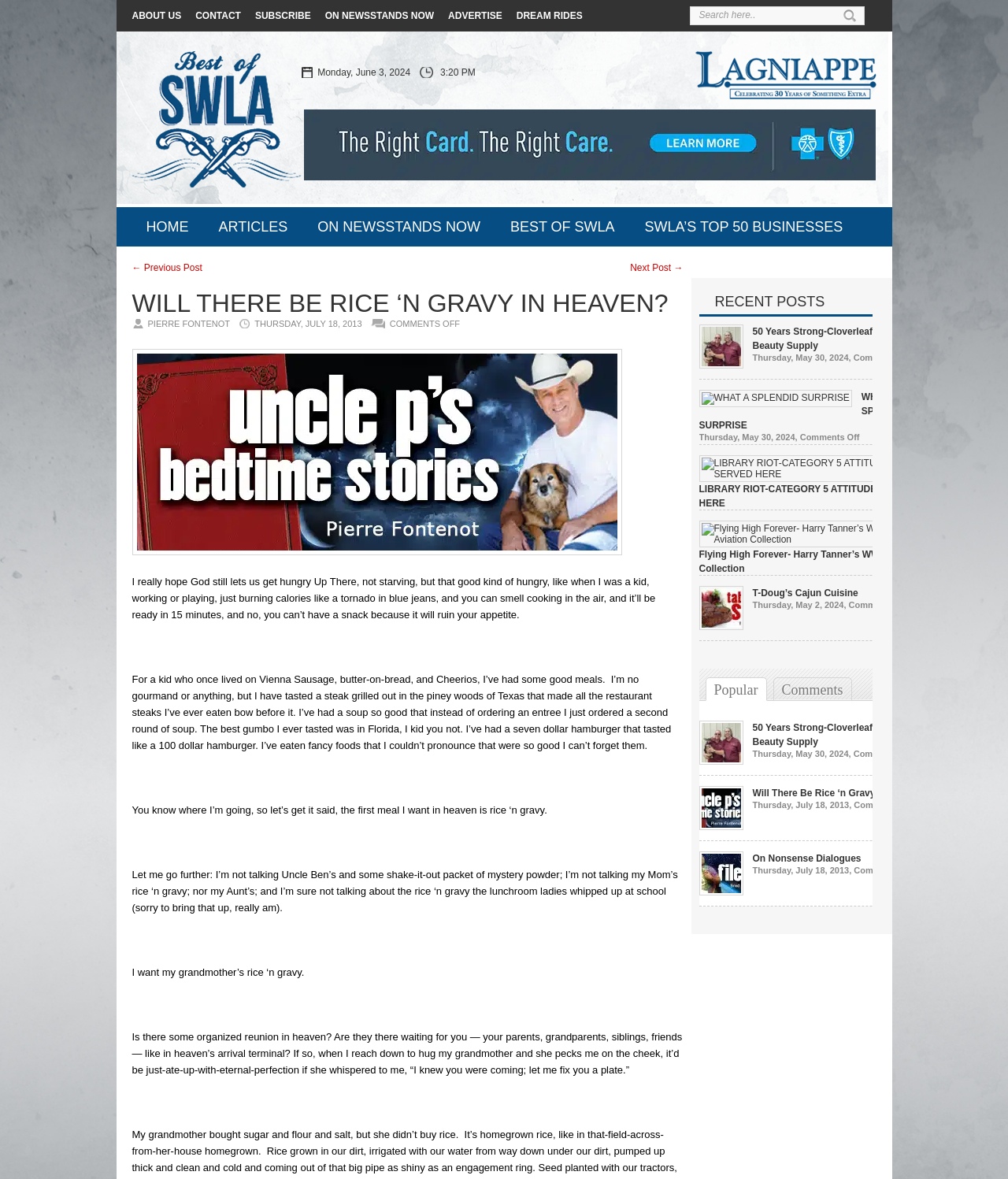Pinpoint the bounding box coordinates of the element that must be clicked to accomplish the following instruction: "subscribe to the newsletter". The coordinates should be in the format of four float numbers between 0 and 1, i.e., [left, top, right, bottom].

[0.253, 0.0, 0.308, 0.027]